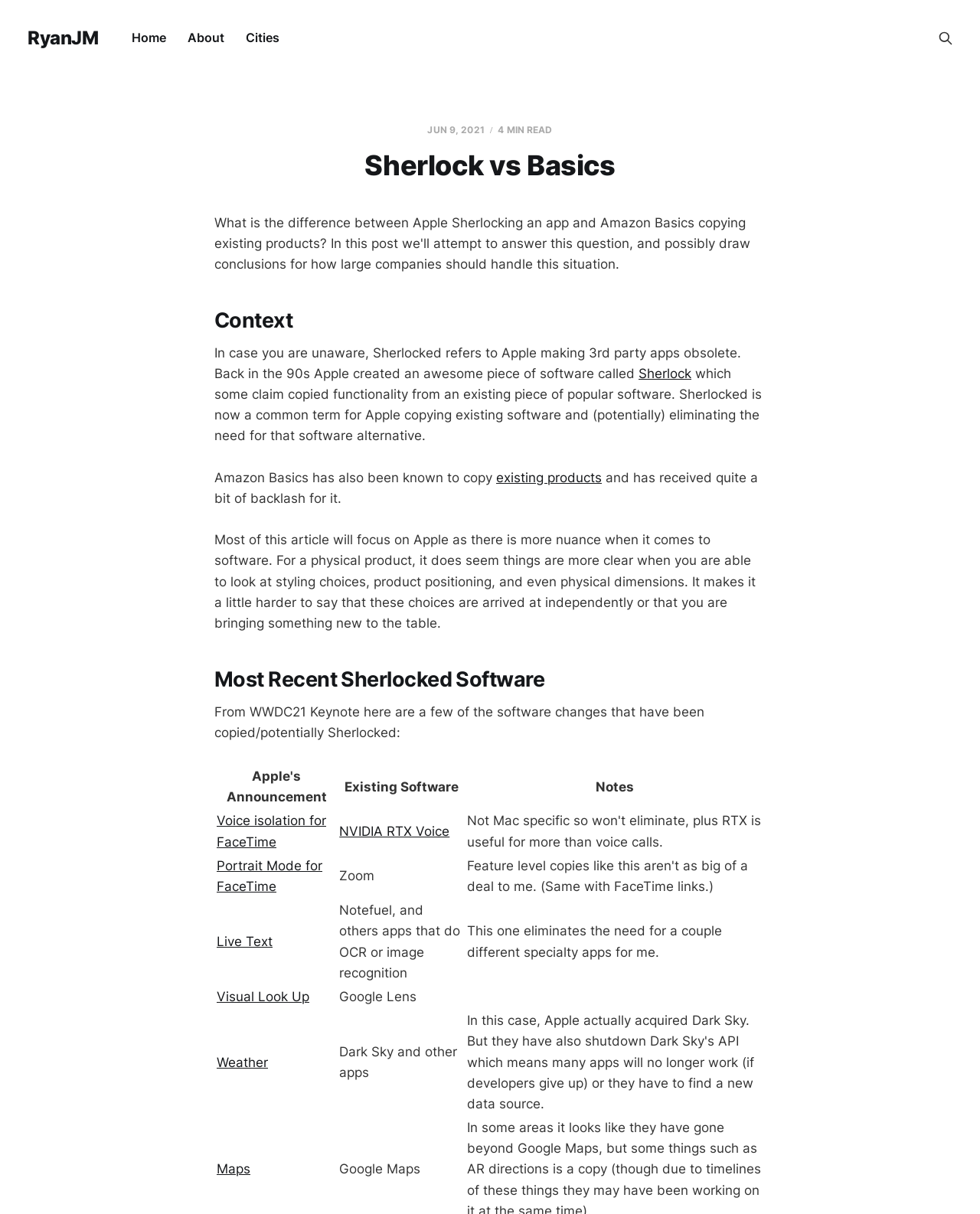Determine the bounding box coordinates for the clickable element to execute this instruction: "Click on the 'Home' link". Provide the coordinates as four float numbers between 0 and 1, i.e., [left, top, right, bottom].

[0.134, 0.025, 0.17, 0.037]